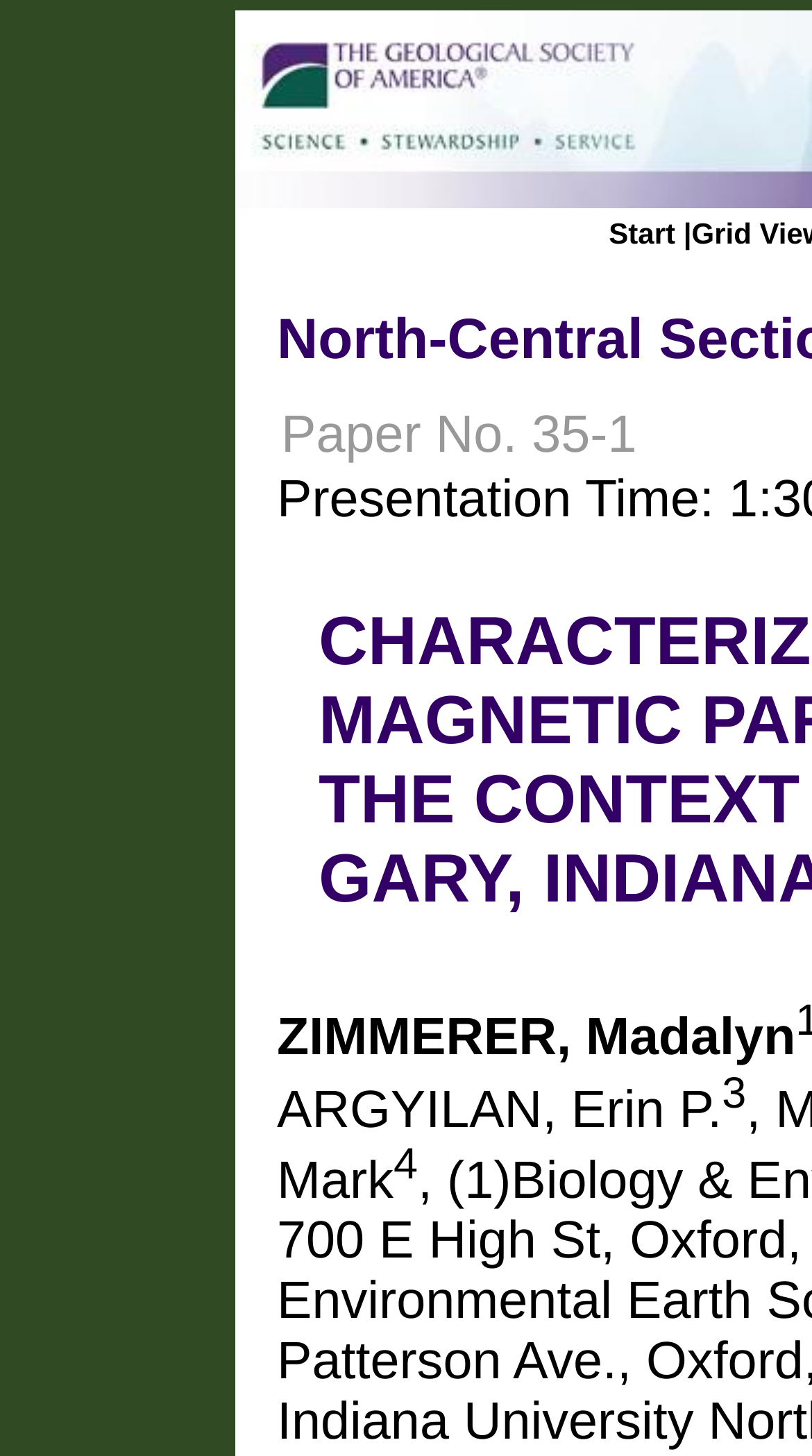How many superscripts are on the page?
Can you provide a detailed and comprehensive answer to the question?

I found two superscript elements on the page, one with bounding box coordinates [0.889, 0.735, 0.919, 0.767] and another with bounding box coordinates [0.485, 0.784, 0.515, 0.817]. Both superscripts are associated with text elements, but their exact purpose is unclear.